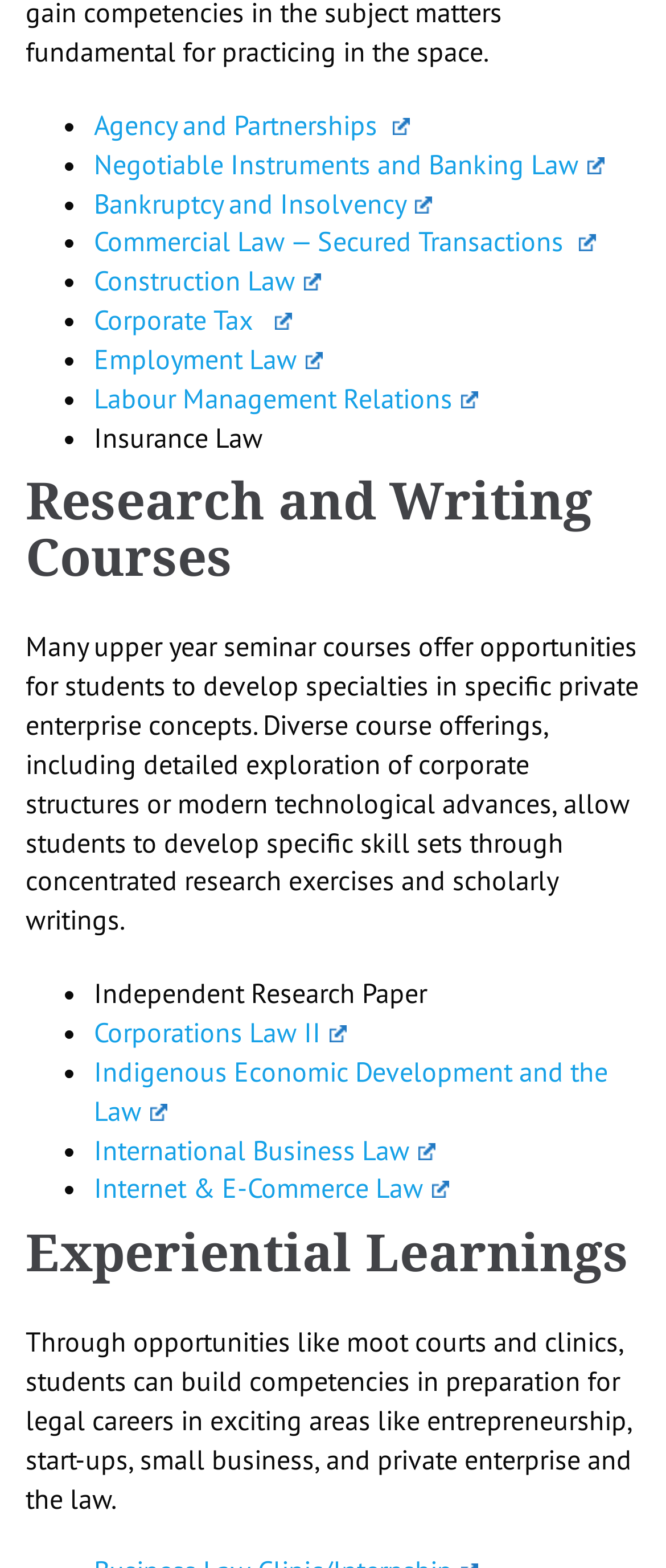What is the first link on the webpage?
Give a one-word or short phrase answer based on the image.

Agency and Partnerships